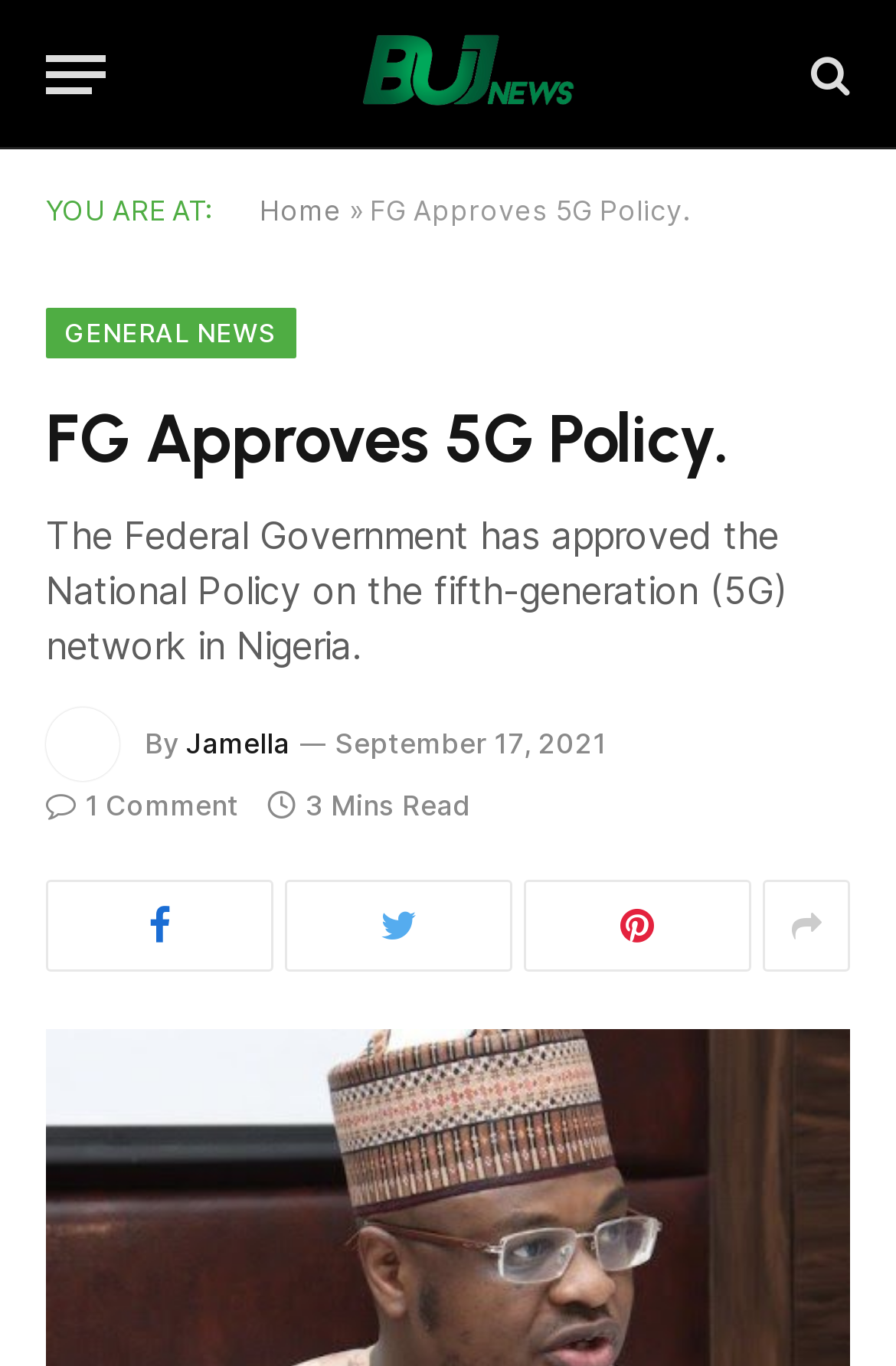Identify the bounding box coordinates of the area that should be clicked in order to complete the given instruction: "Share the article". The bounding box coordinates should be four float numbers between 0 and 1, i.e., [left, top, right, bottom].

[0.585, 0.644, 0.838, 0.712]